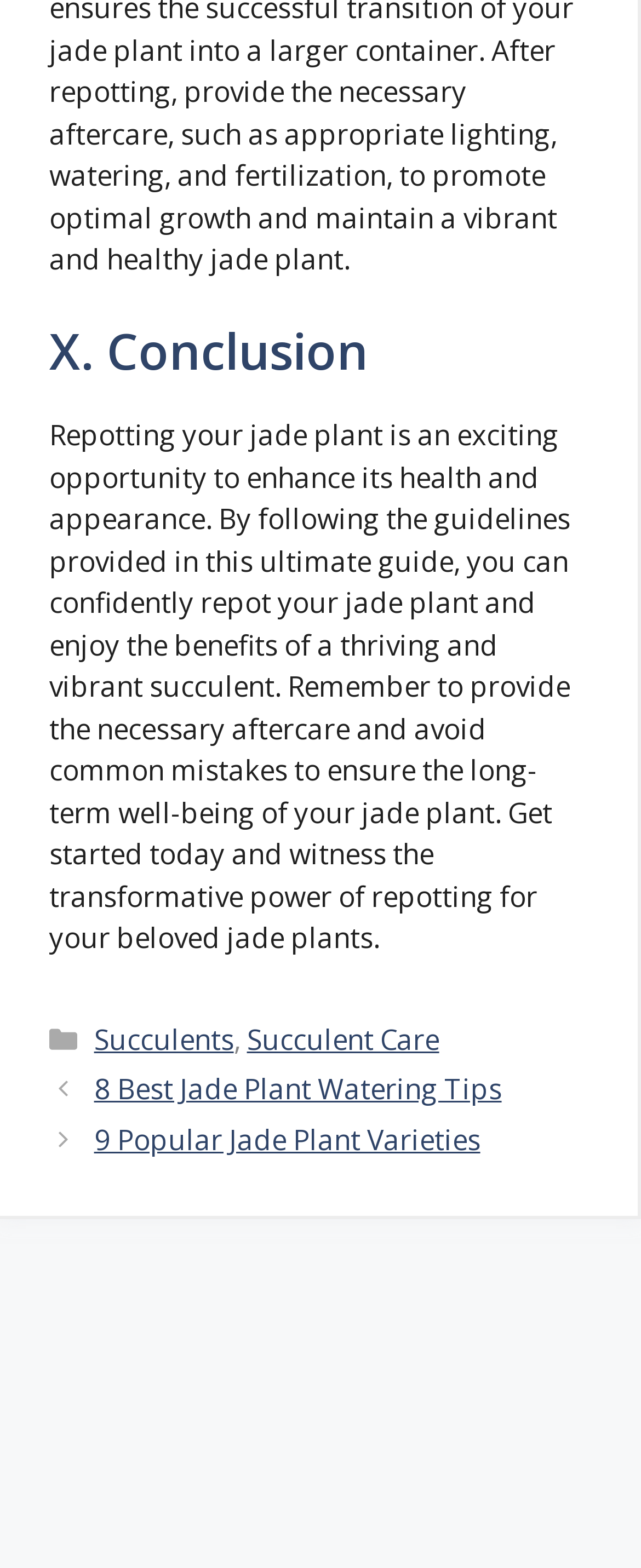Pinpoint the bounding box coordinates of the clickable area needed to execute the instruction: "Explore the 'Succulent Care' category". The coordinates should be specified as four float numbers between 0 and 1, i.e., [left, top, right, bottom].

[0.385, 0.65, 0.685, 0.675]